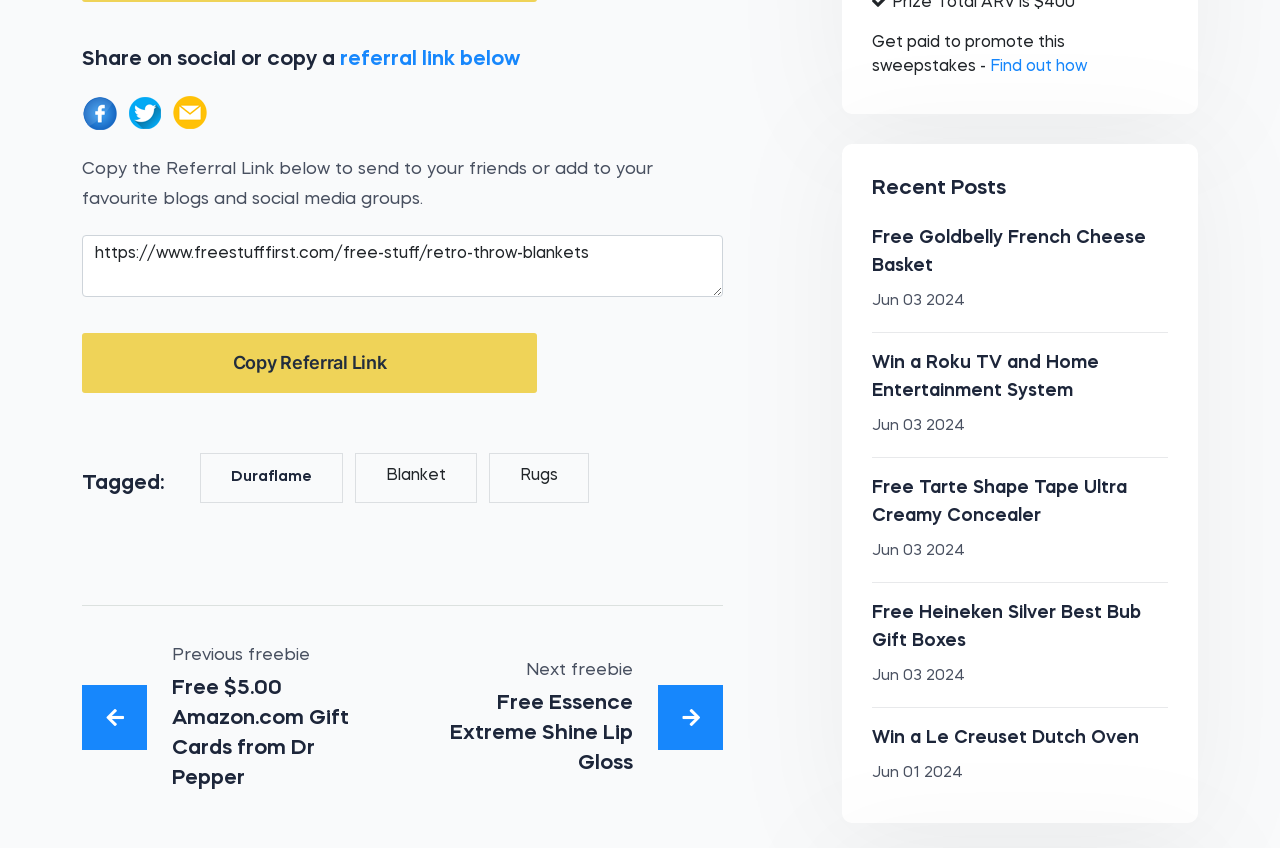What type of navigation is provided by the arrow icons?
Give a detailed response to the question by analyzing the screenshot.

The arrow icons, including '' and '', provide navigation to previous and next freebies, allowing users to browse through the list of free stuff.